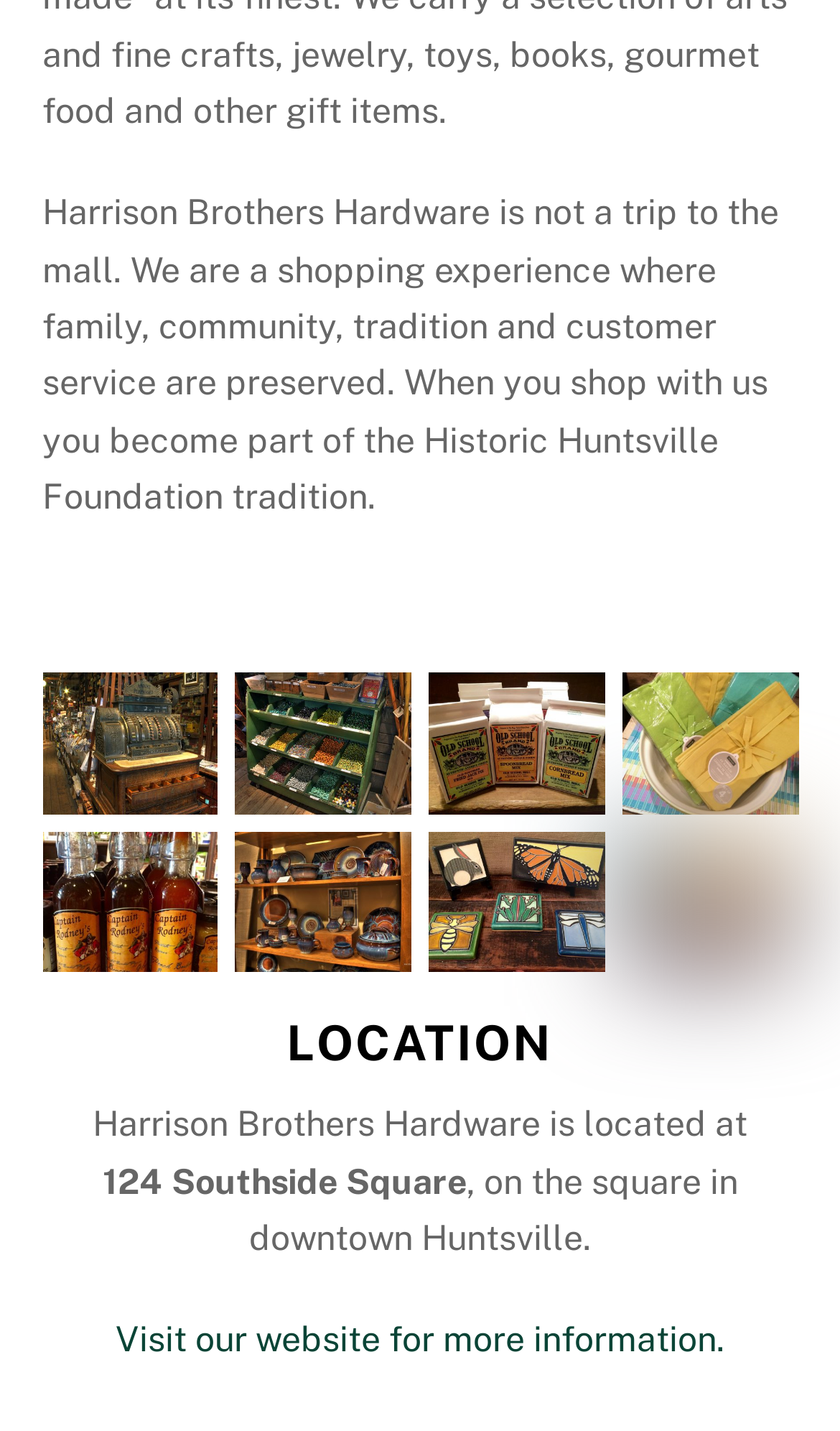Determine the coordinates of the bounding box that should be clicked to complete the instruction: "view the old-school-mill image". The coordinates should be represented by four float numbers between 0 and 1: [left, top, right, bottom].

[0.51, 0.471, 0.72, 0.569]